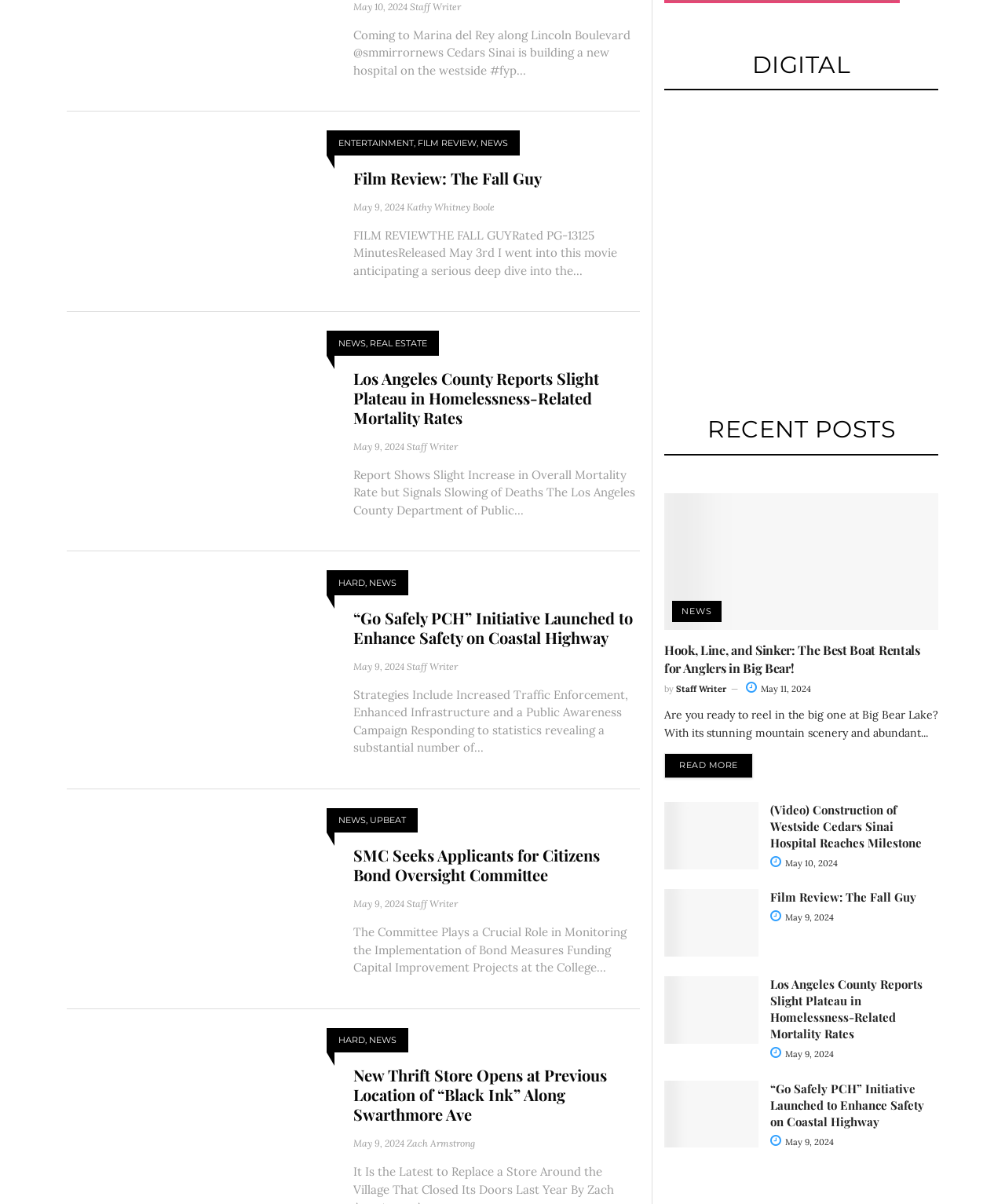What is the category of the article '“Go Safely PCH” Initiative Launched to Enhance Safety on Coastal Highway'?
Please ensure your answer to the question is detailed and covers all necessary aspects.

I found the category by looking at the article section with the heading '“Go Safely PCH” Initiative Launched to Enhance Safety on Coastal Highway' and found the category 'NEWS' next to the heading.